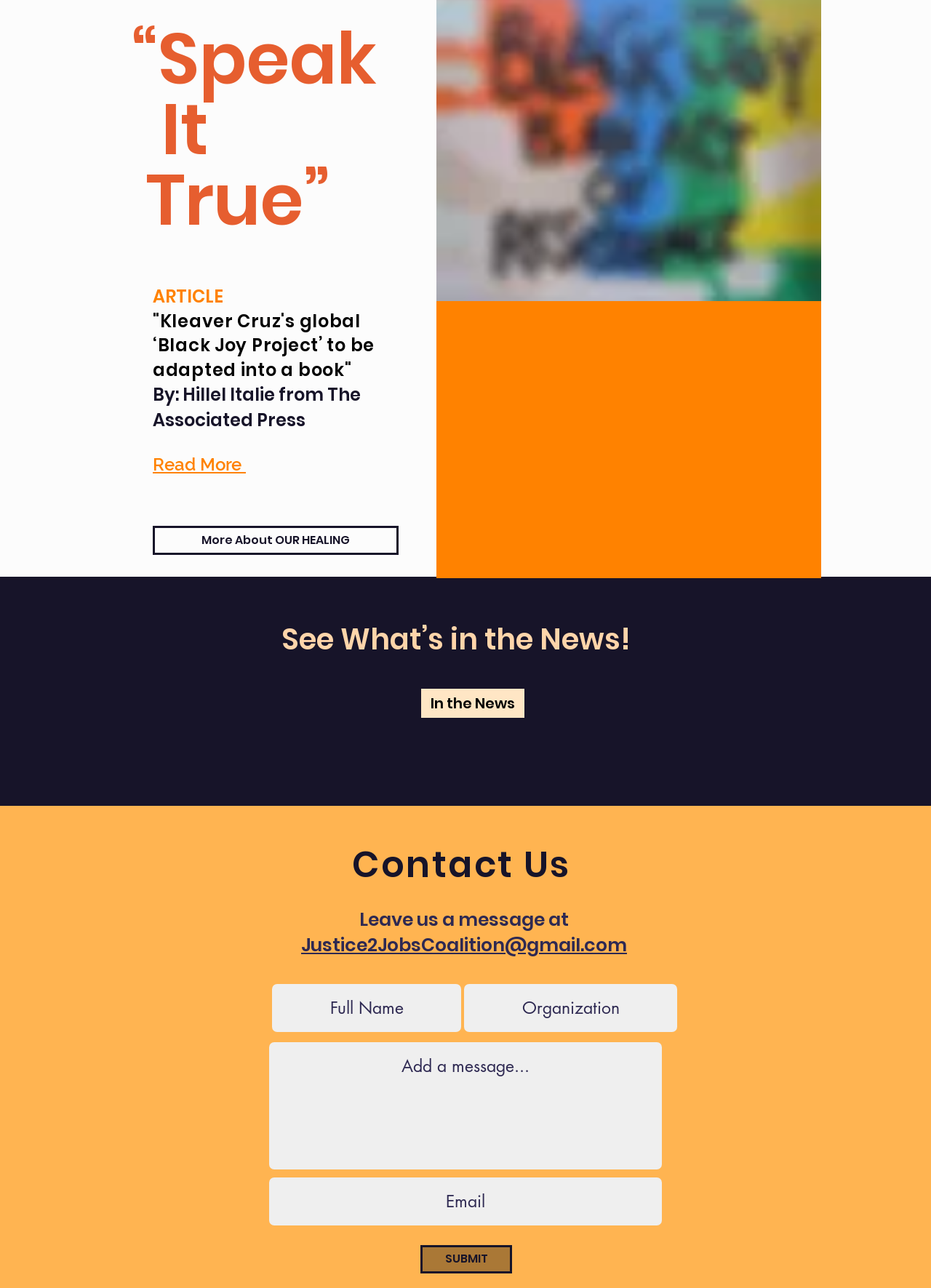Using the information from the screenshot, answer the following question thoroughly:
What is the email address to contact the organization?

The email address to contact the organization can be found in the link element with the text 'Justice2JobsCoalition@gmail.com'. This element is located below the 'Contact Us' heading, indicating that it is the email address to contact the organization.